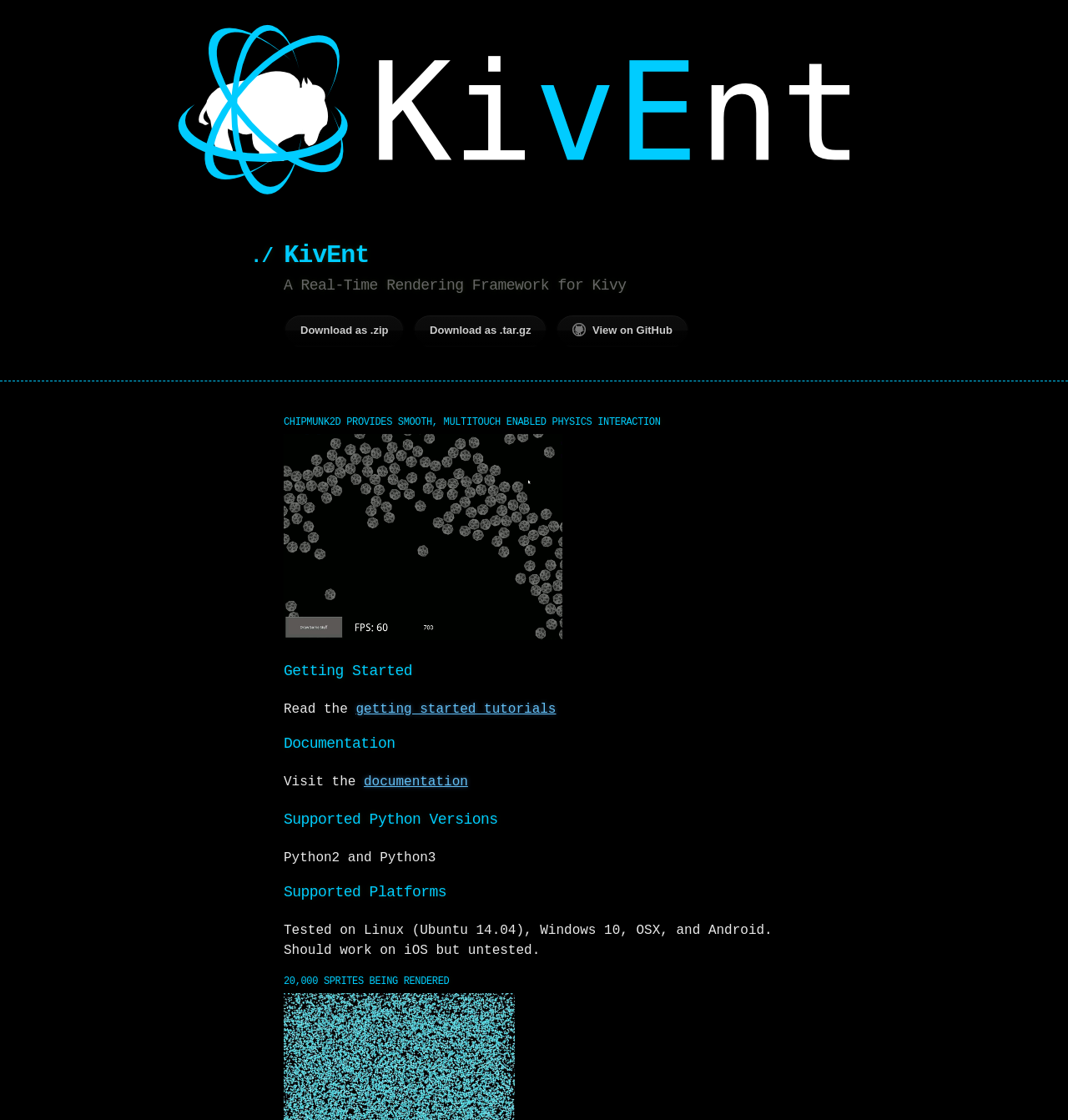Find the bounding box coordinates for the UI element whose description is: "documentation". The coordinates should be four float numbers between 0 and 1, in the format [left, top, right, bottom].

[0.341, 0.69, 0.439, 0.704]